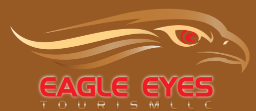Give an in-depth description of what is happening in the image.

The image displays the logo of "Eagle Eyes Tourism," featuring a stylized depiction of a hawk's head with notable red detailing around the eye. The logo is primarily set against a warm brown background, emphasizing the gold and red colors of the design. Below the hawk imagery, the text "EAGLE EYES" is prominently displayed in bold red lettering, while "TOURISM LLC" is presented in a smaller, more understated font. This logo encapsulates the adventurous spirit of the tour agency, which specializes in offering exceptional sightseeing experiences in Dubai, highlighting their expertise and passion for tourism.